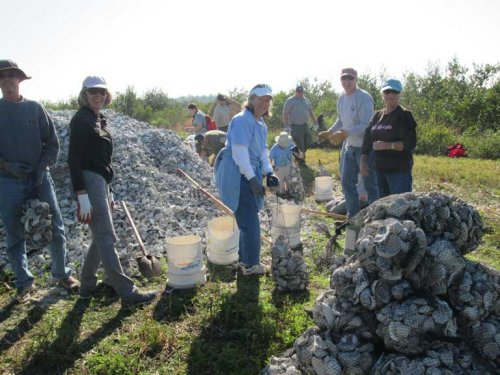Illustrate the image with a detailed and descriptive caption.

The image captures a group of dedicated volunteers working together at an oyster restoration site, crucial for maintaining water quality in the marine ecosystem. They are engaged in the Gulf Coast Oyster Recycle and Renewal (GCORR) Program, which is vital for nutrient reduction efforts. This initiative involves collecting oyster shells from local restaurants and preparing them for use in restoring oyster reefs along the Manatee River. 

In the foreground, several volunteers can be seen sorting and handling oyster bags, showcasing their commitment to environmental conservation. The backdrop features a sizable pile of collected shells, emphasizing the scale of their efforts. The scene is bright and sunny, reflecting the positive community spirit and teamwork involved in this important conservation program. This initiative not only helps improve water quality but also supports biodiversity by nurturing native oyster populations.